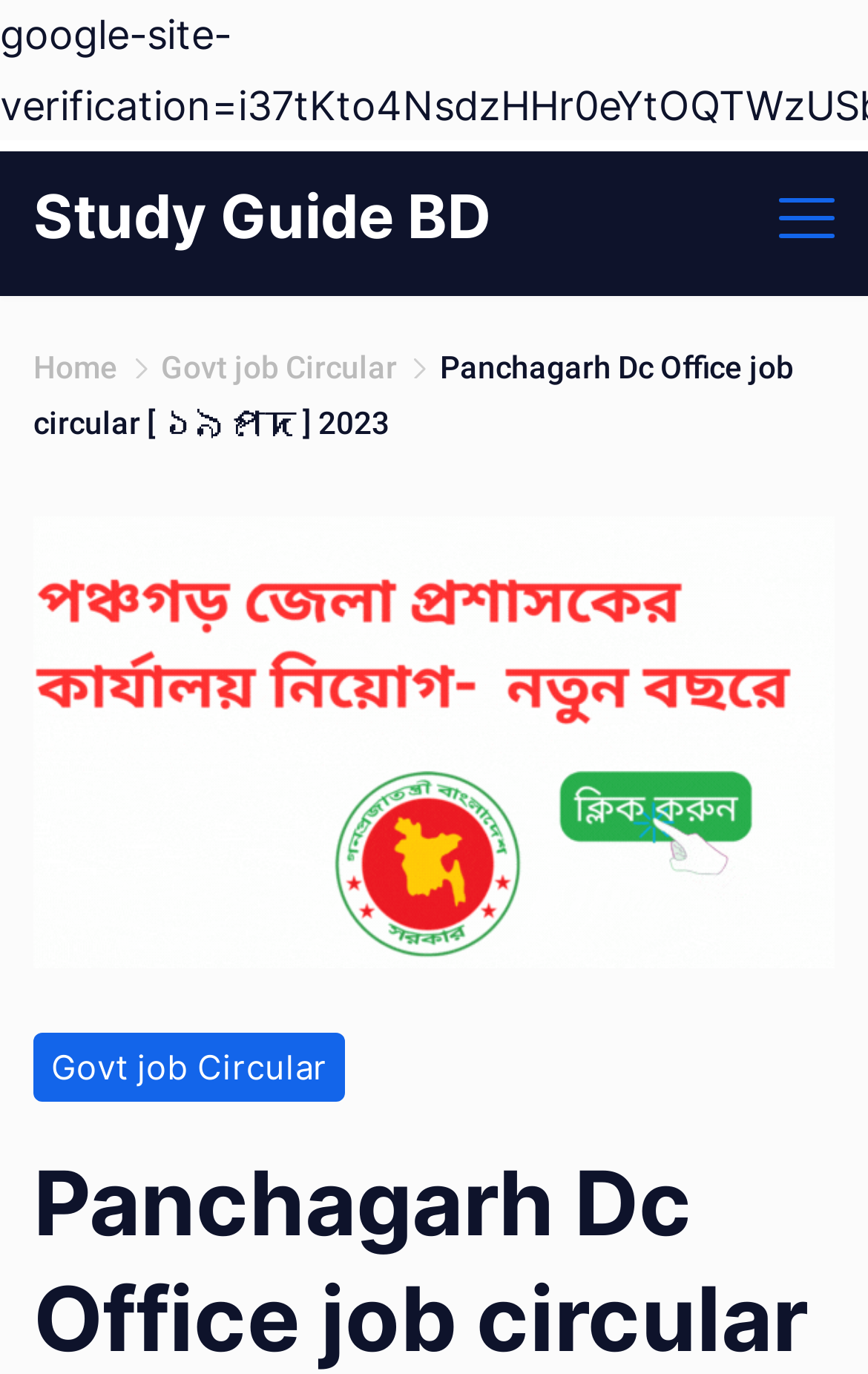Given the element description Home, predict the bounding box coordinates for the UI element in the webpage screenshot. The format should be (top-left x, top-left y, bottom-right x, bottom-right y), and the values should be between 0 and 1.

[0.038, 0.254, 0.136, 0.28]